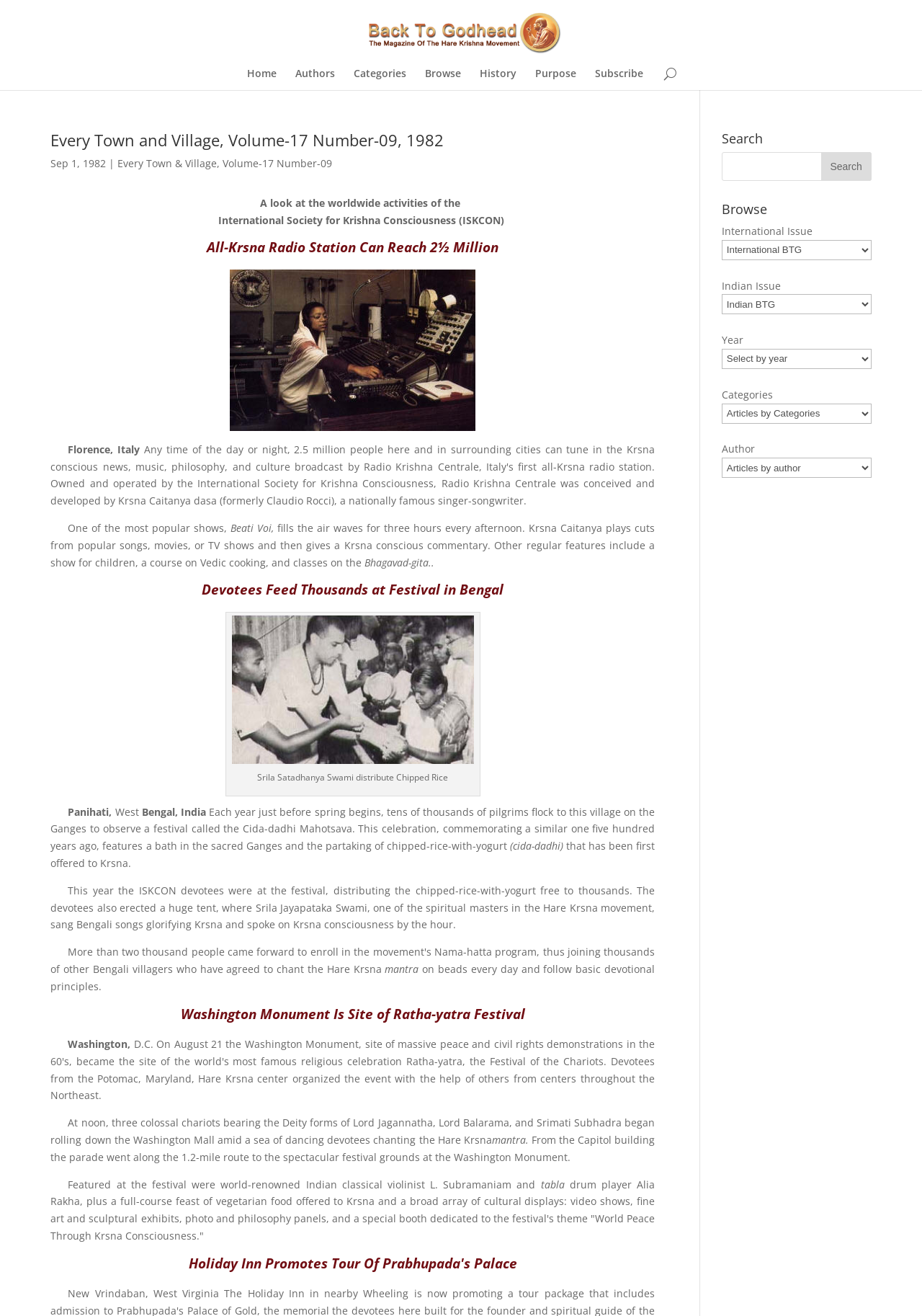Using the image as a reference, answer the following question in as much detail as possible:
What is the name of the spiritual master mentioned in the article?

The name of the spiritual master can be found in the article, where it says 'Srila Jayapataka Swami, one of the spiritual masters in the Hare Krsna movement, sang Bengali songs glorifying Krsna and spoke on Krsna consciousness by the hour'.